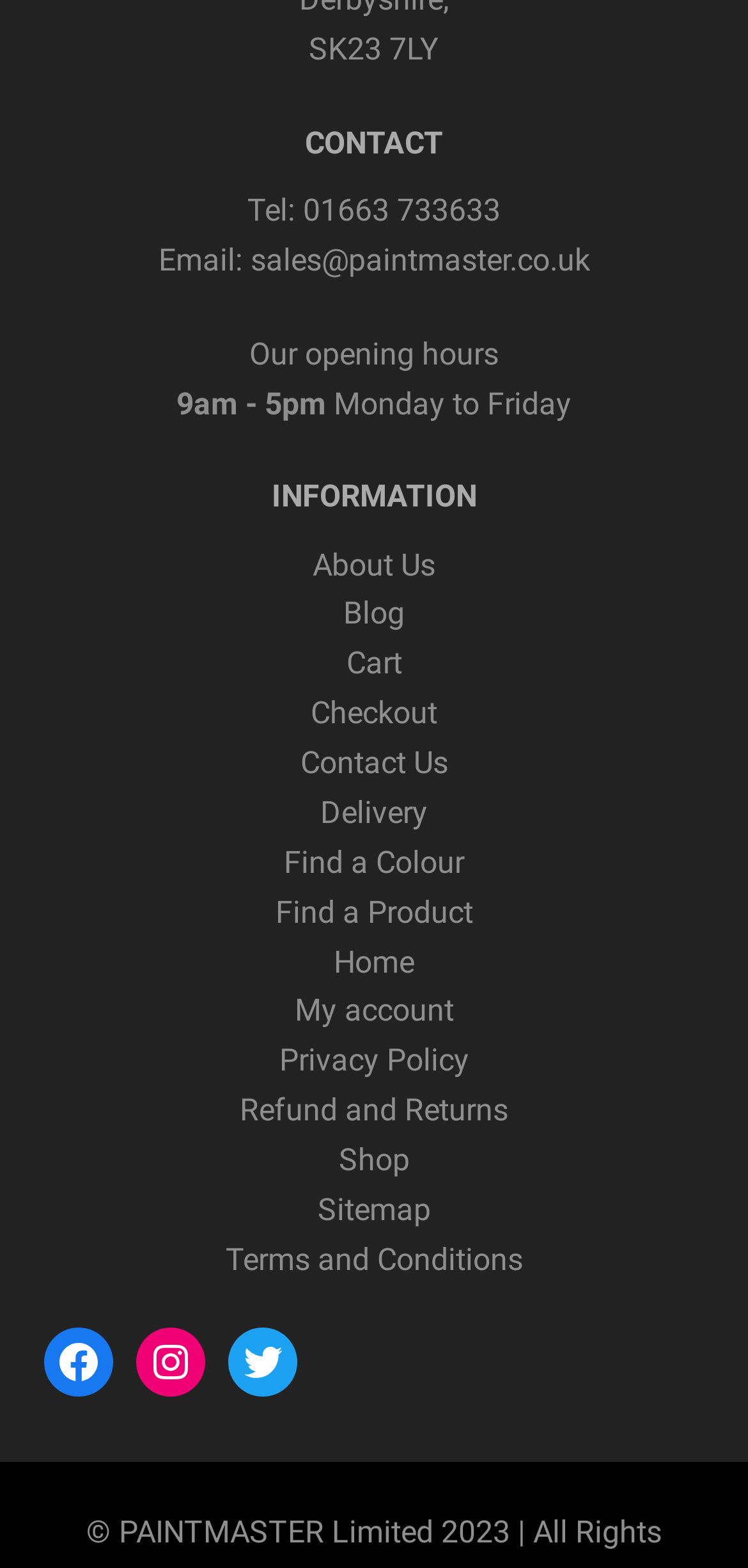Identify the bounding box coordinates of the HTML element based on this description: "Find a Product".

[0.368, 0.57, 0.632, 0.593]